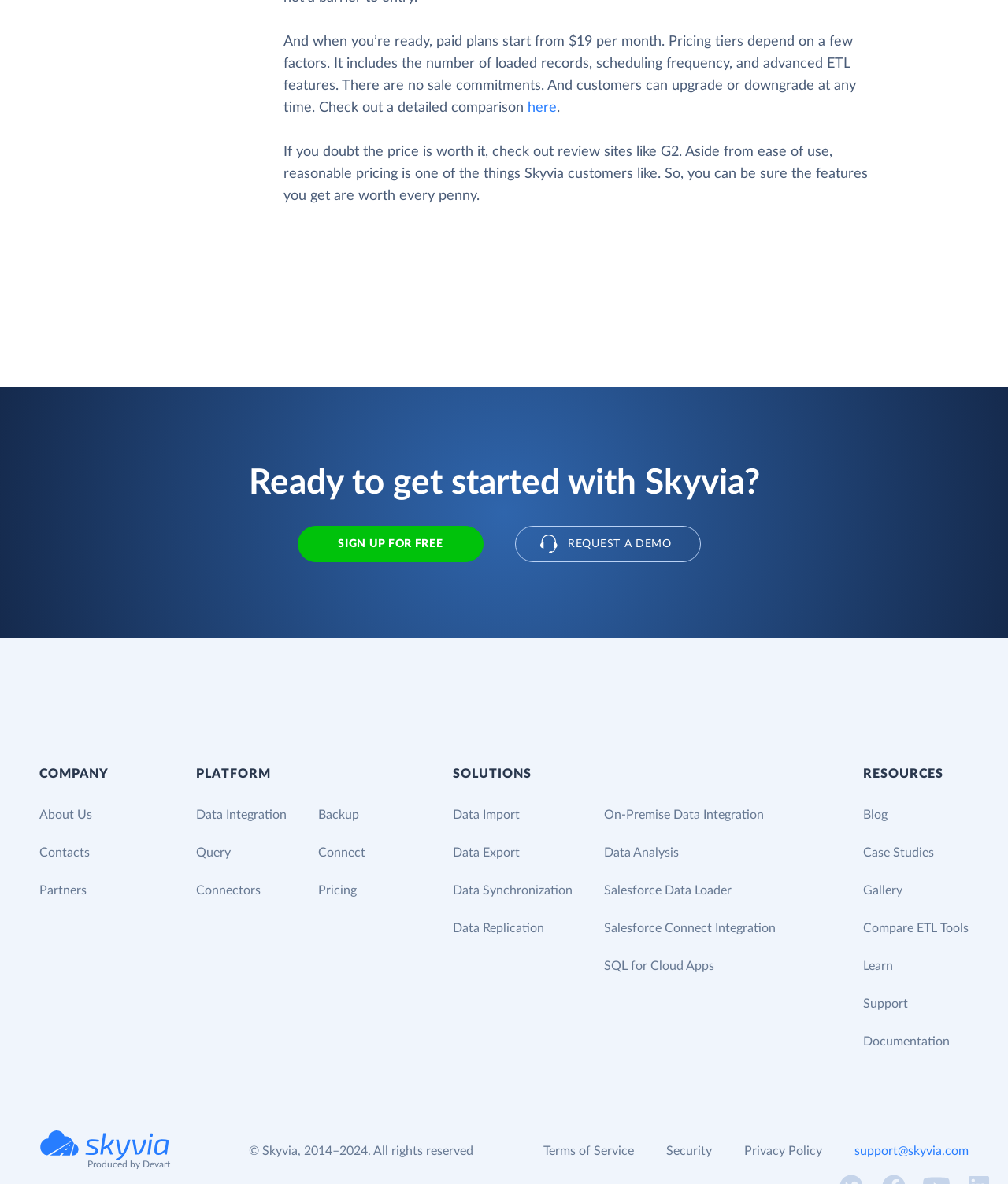Identify the bounding box coordinates of the section to be clicked to complete the task described by the following instruction: "Request a demo". The coordinates should be four float numbers between 0 and 1, formatted as [left, top, right, bottom].

[0.511, 0.444, 0.695, 0.475]